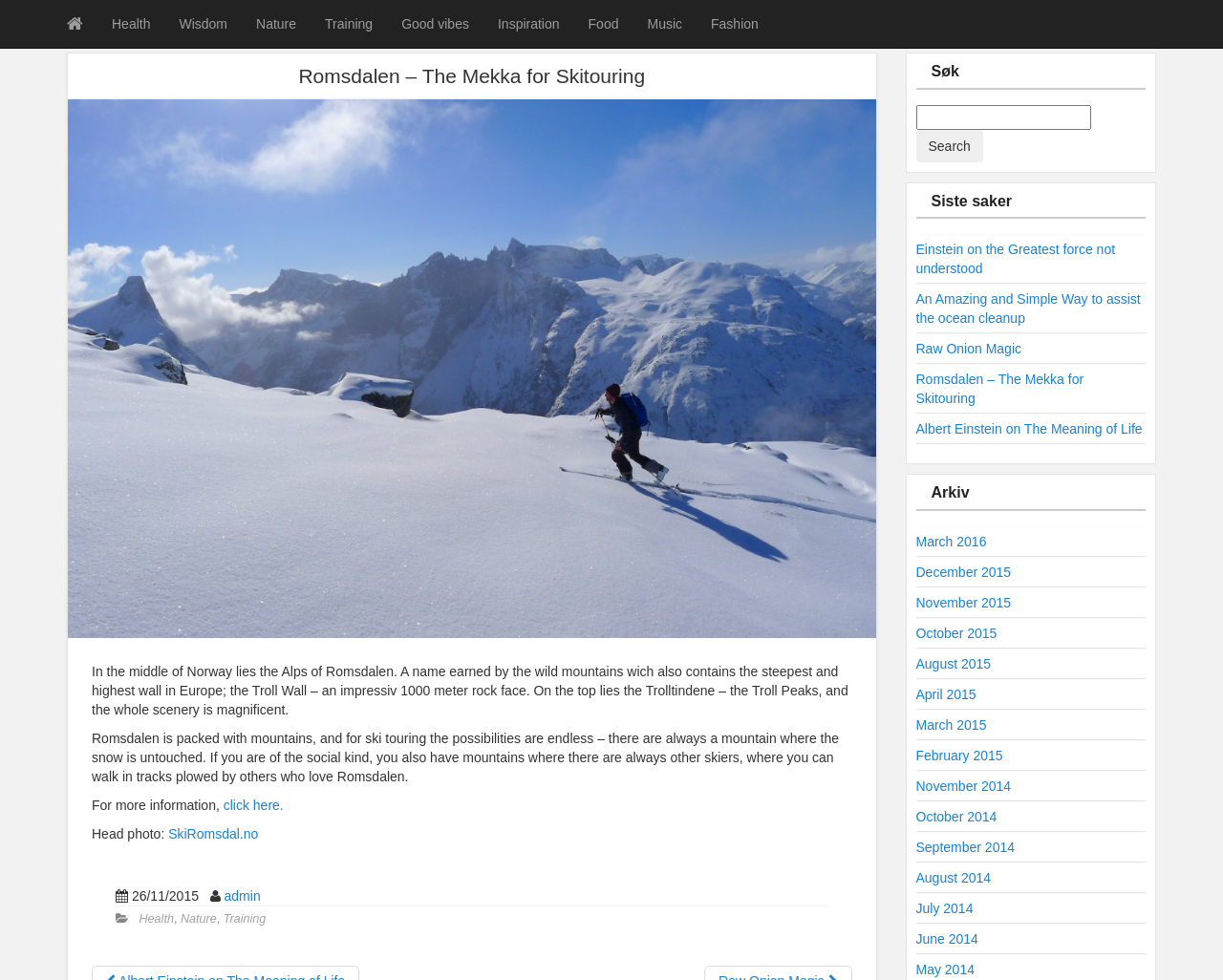What is the name of the mountain range in Norway?
Please elaborate on the answer to the question with detailed information.

Based on the webpage content, specifically the first paragraph, it is mentioned that 'In the middle of Norway lies the Alps of Romsdalen.' This indicates that Romsdalen is the name of the mountain range in Norway.